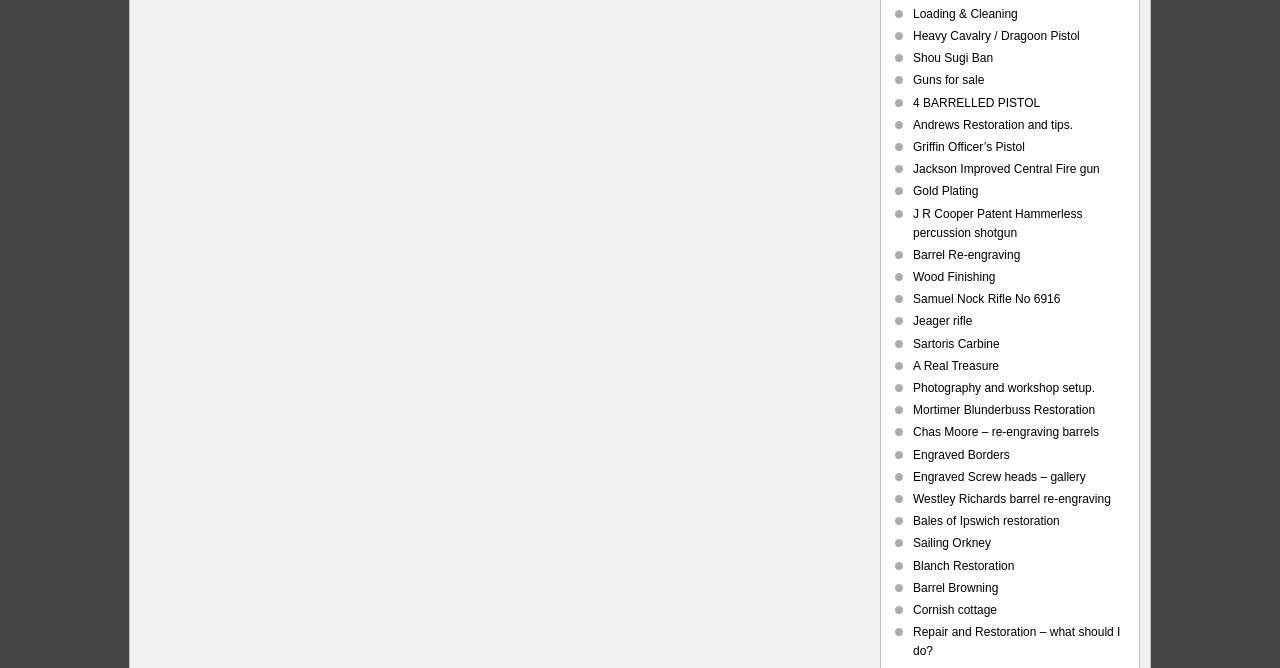What is the main topic of this webpage?
Provide a one-word or short-phrase answer based on the image.

Gun restoration